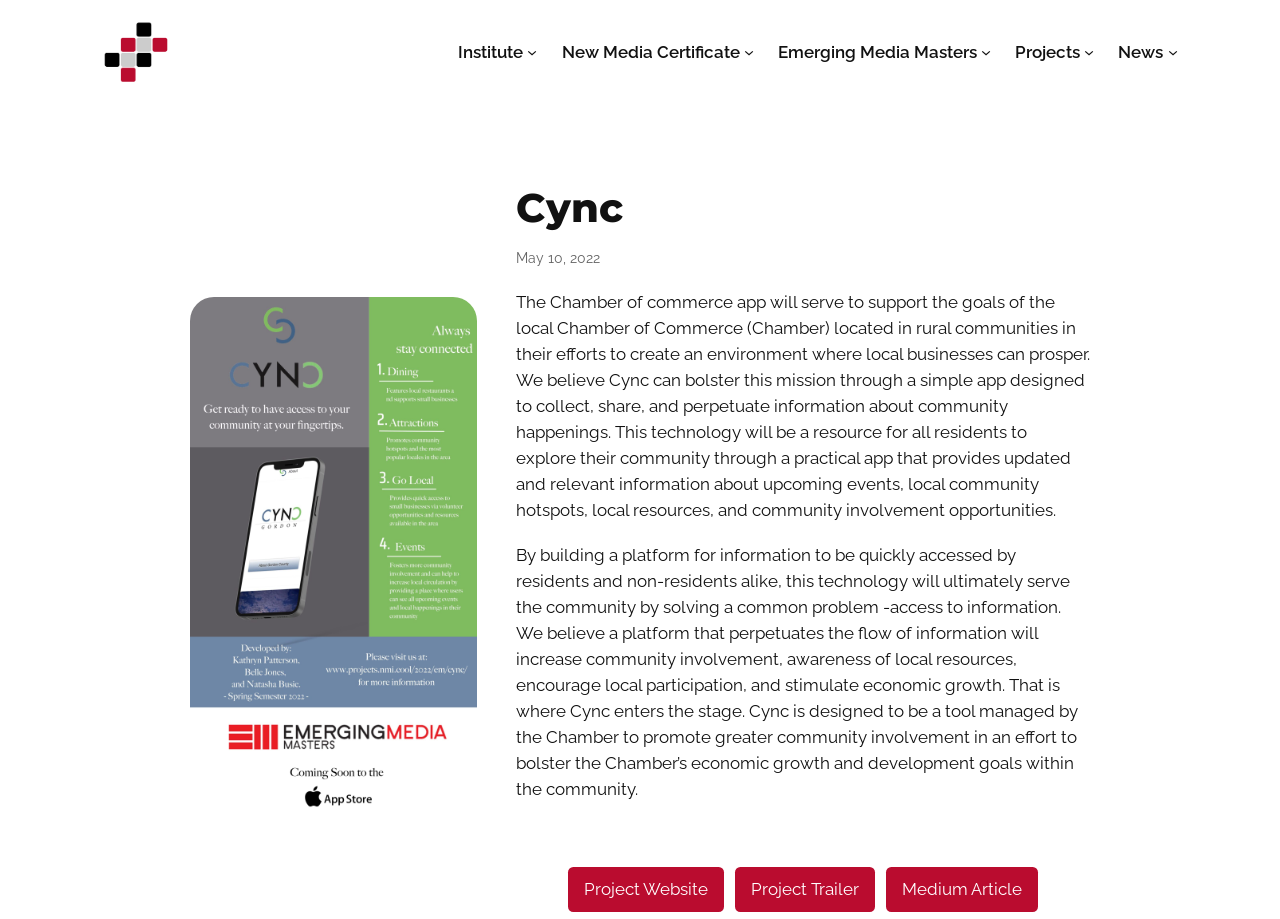Using a single word or phrase, answer the following question: 
What is the name of the institute?

Cync